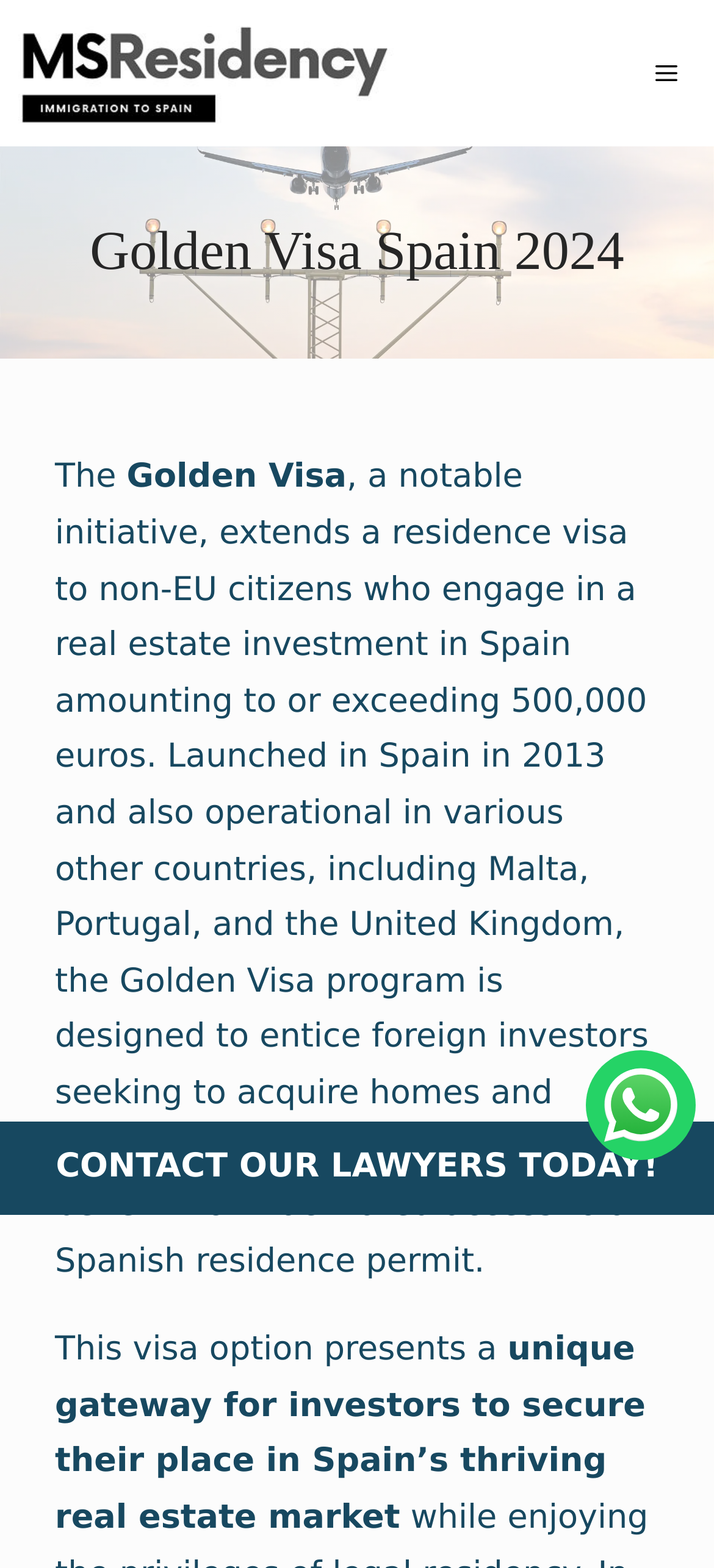Please give a one-word or short phrase response to the following question: 
What is the benefit of the Golden Visa program?

Facilitated access to a Spanish residence permit